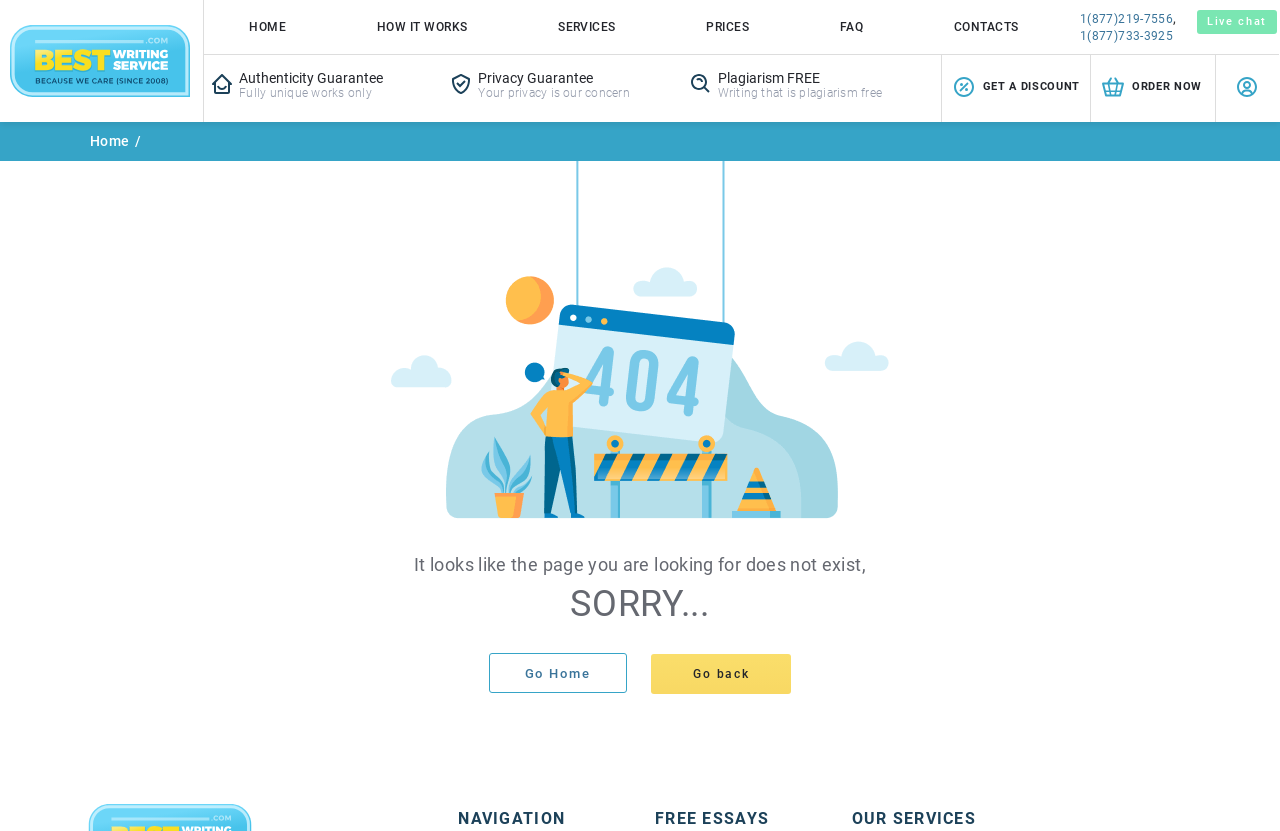Please identify the bounding box coordinates of the clickable area that will allow you to execute the instruction: "Get a discount".

[0.736, 0.066, 0.852, 0.147]